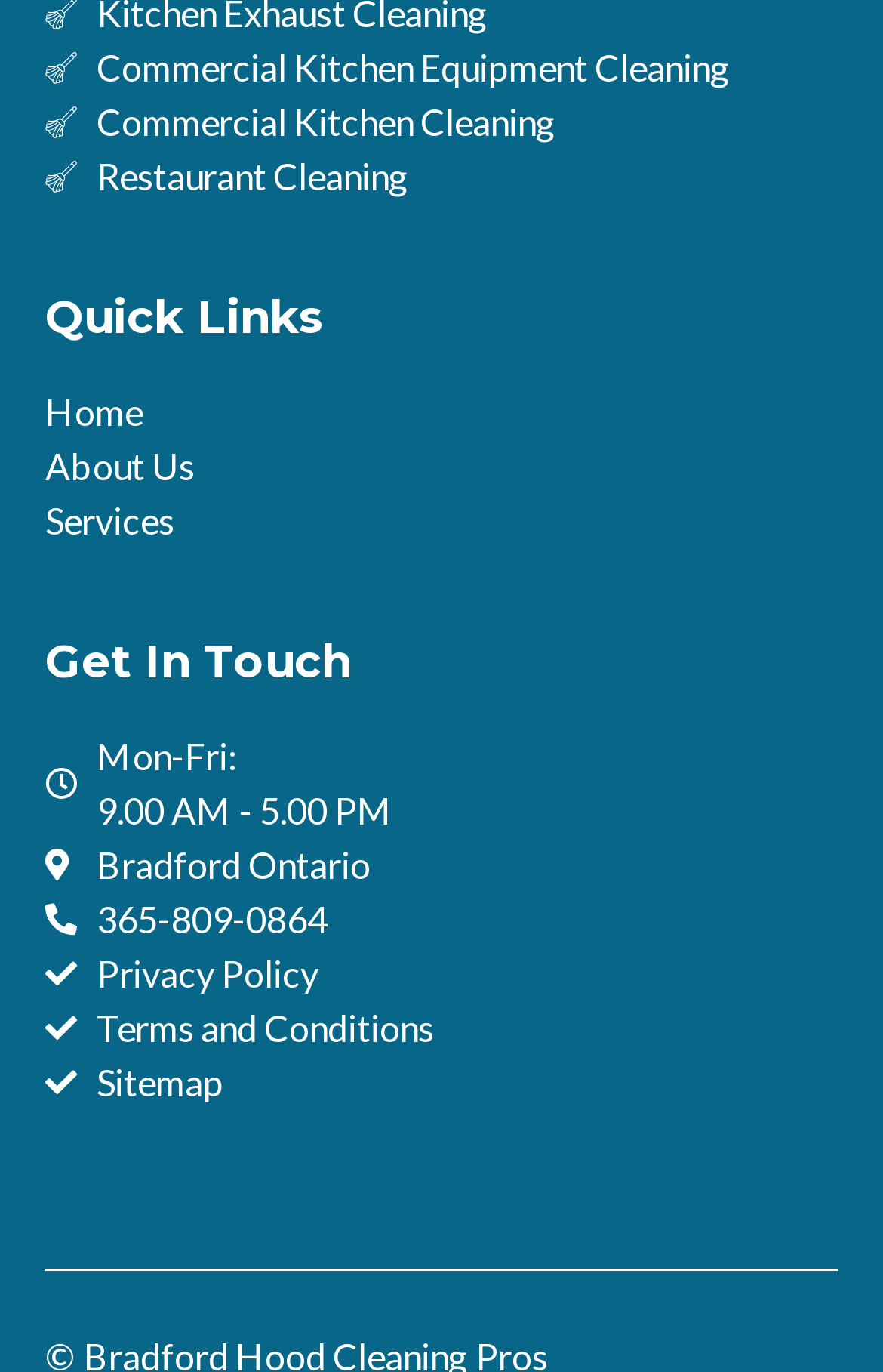Please determine the bounding box coordinates of the element to click in order to execute the following instruction: "Click the CLOSE button". The coordinates should be four float numbers between 0 and 1, specified as [left, top, right, bottom].

None